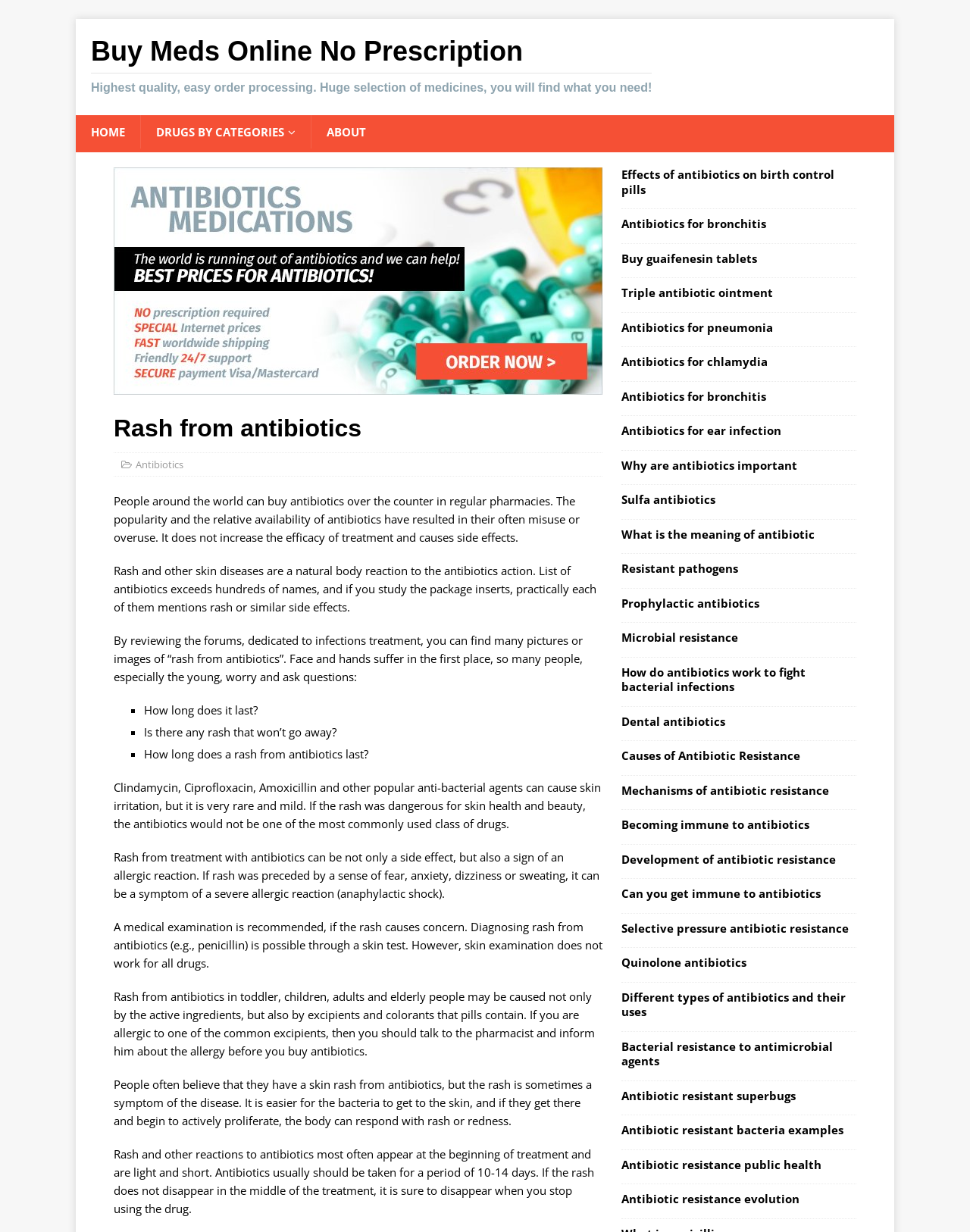What is the relationship between antibiotics and birth control pills?
We need a detailed and exhaustive answer to the question. Please elaborate.

The webpage provides a link to 'Effects of antibiotics on birth control pills', suggesting that there is a relationship between the two, and that antibiotics may have an impact on the effectiveness of birth control pills.